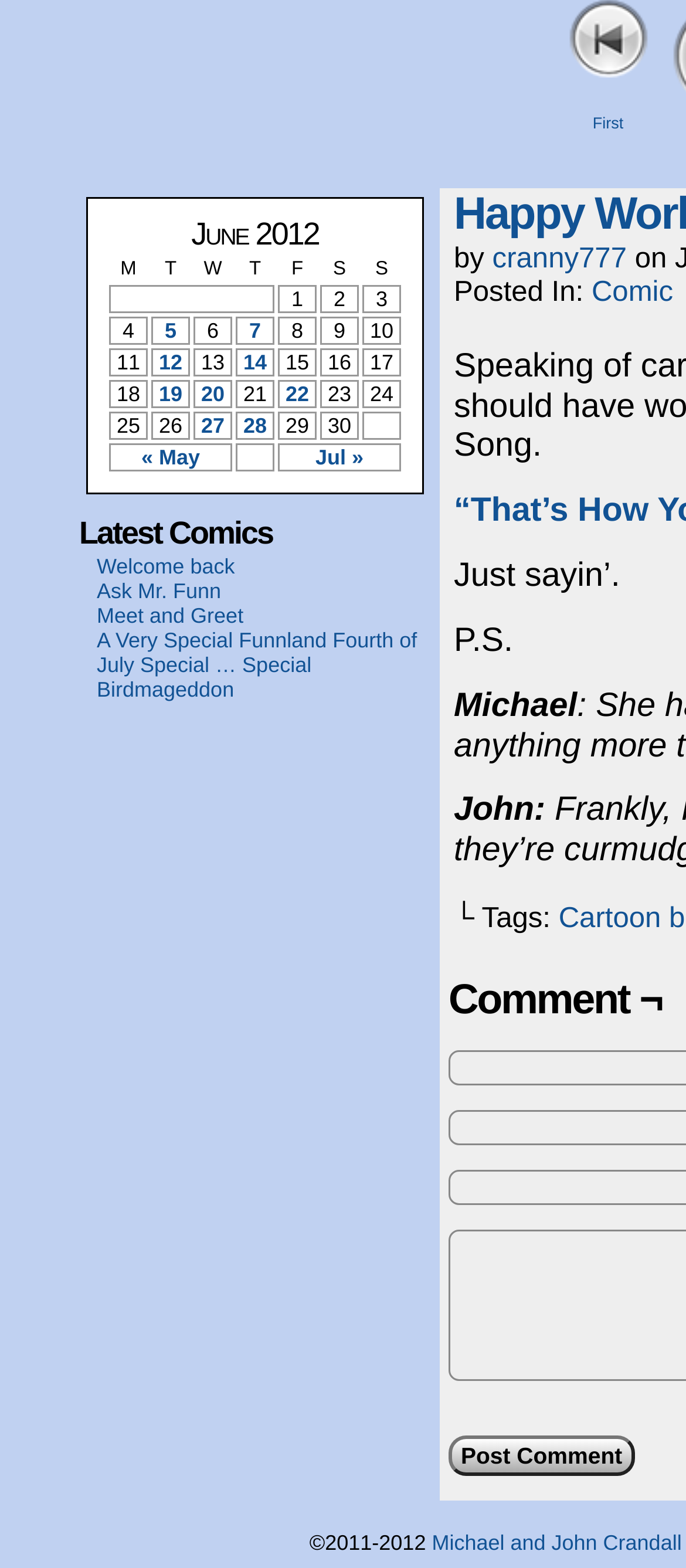Using the element description provided, determine the bounding box coordinates in the format (top-left x, top-left y, bottom-right x, bottom-right y). Ensure that all values are floating point numbers between 0 and 1. Element description: cranny777

[0.718, 0.155, 0.914, 0.175]